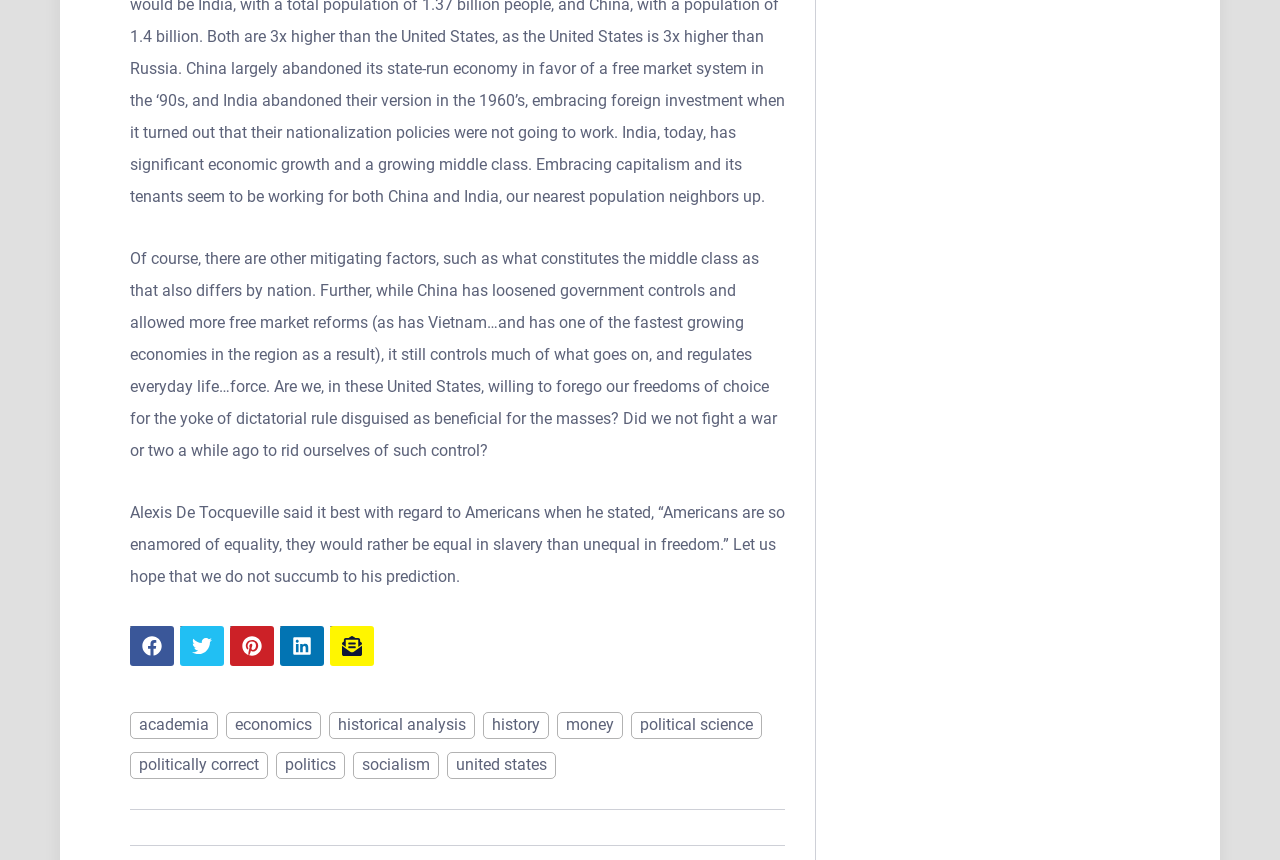What is the tone of the article?
Please answer the question with a detailed response using the information from the screenshot.

The article quotes Alexis De Tocqueville and discusses the trade-off between freedom and economic growth, indicating a critical tone towards the idea of sacrificing freedom for economic benefits.